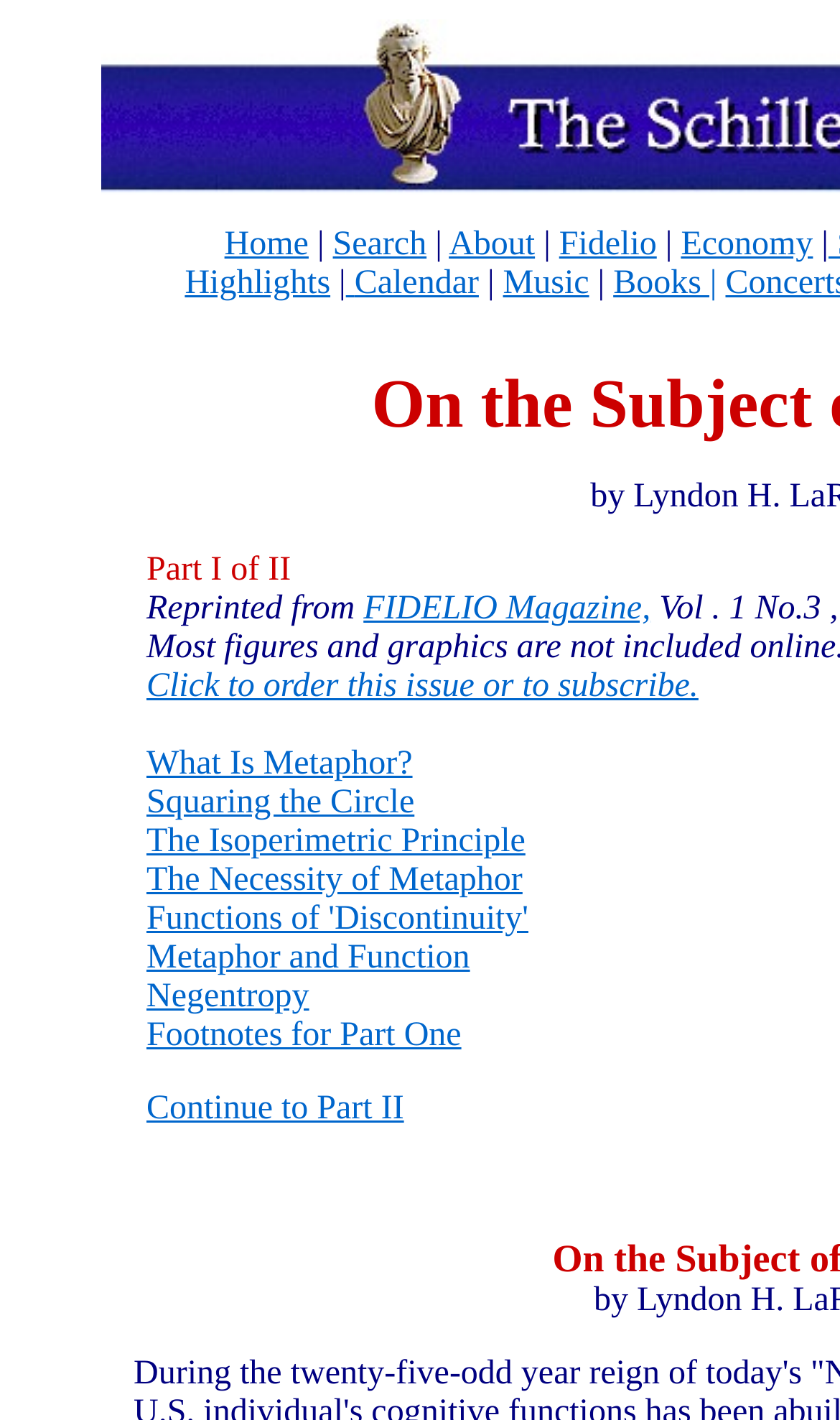What is the purpose of the 'Continue to Part II' link?
Please use the visual content to give a single word or phrase answer.

To access the next part of the article